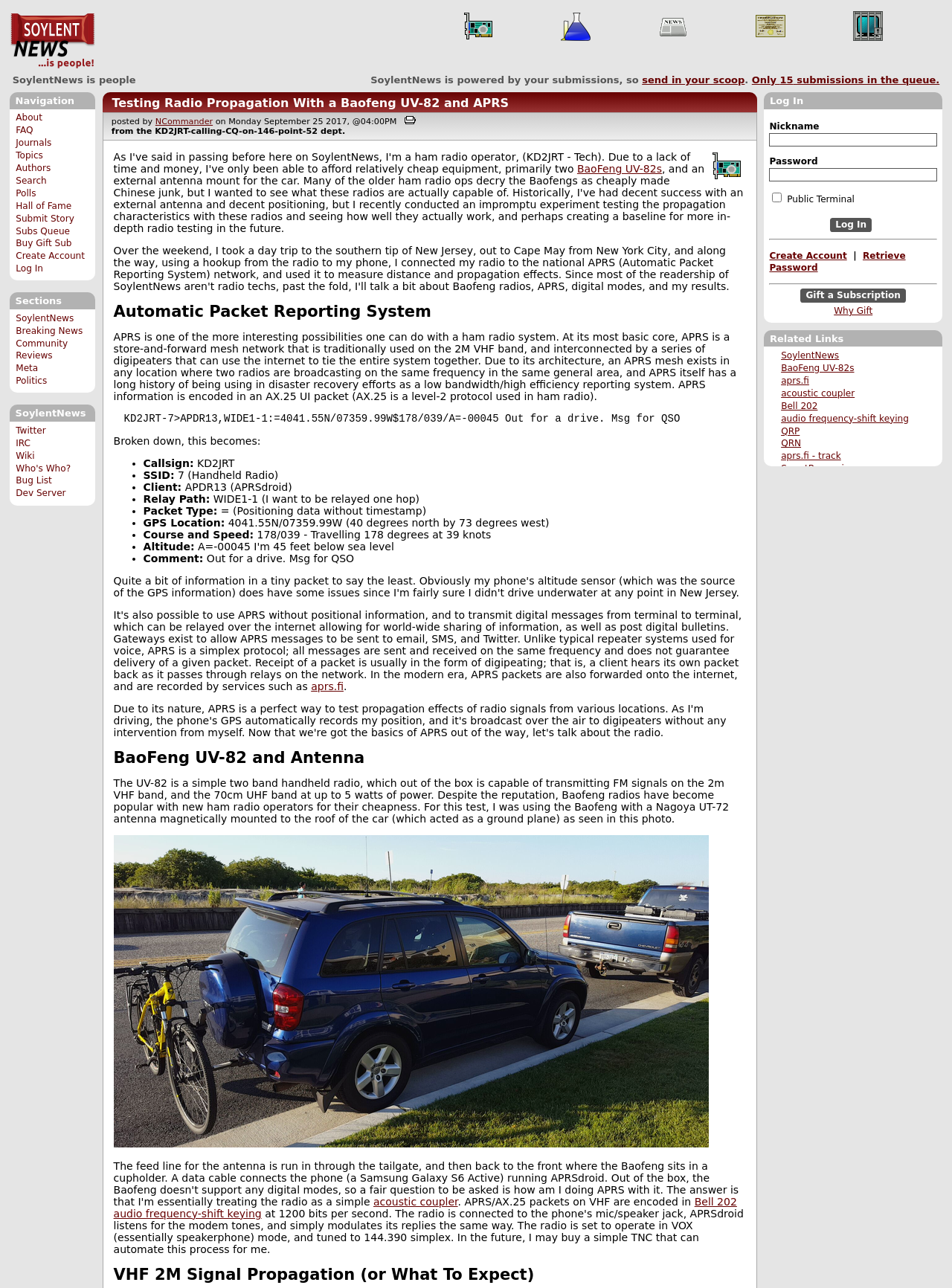Determine the bounding box coordinates of the region that needs to be clicked to achieve the task: "go to the hardware section".

[0.487, 0.023, 0.518, 0.034]